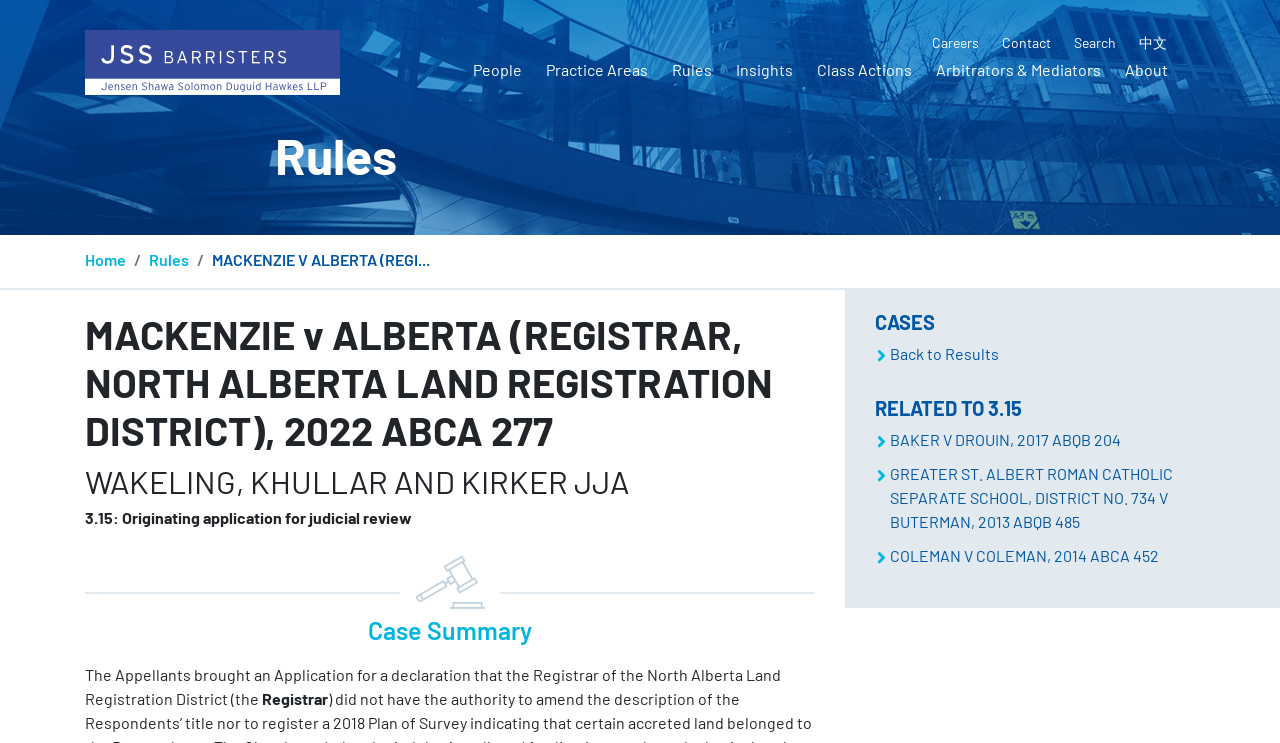Can you determine the bounding box coordinates of the area that needs to be clicked to fulfill the following instruction: "View People page"?

[0.36, 0.075, 0.417, 0.12]